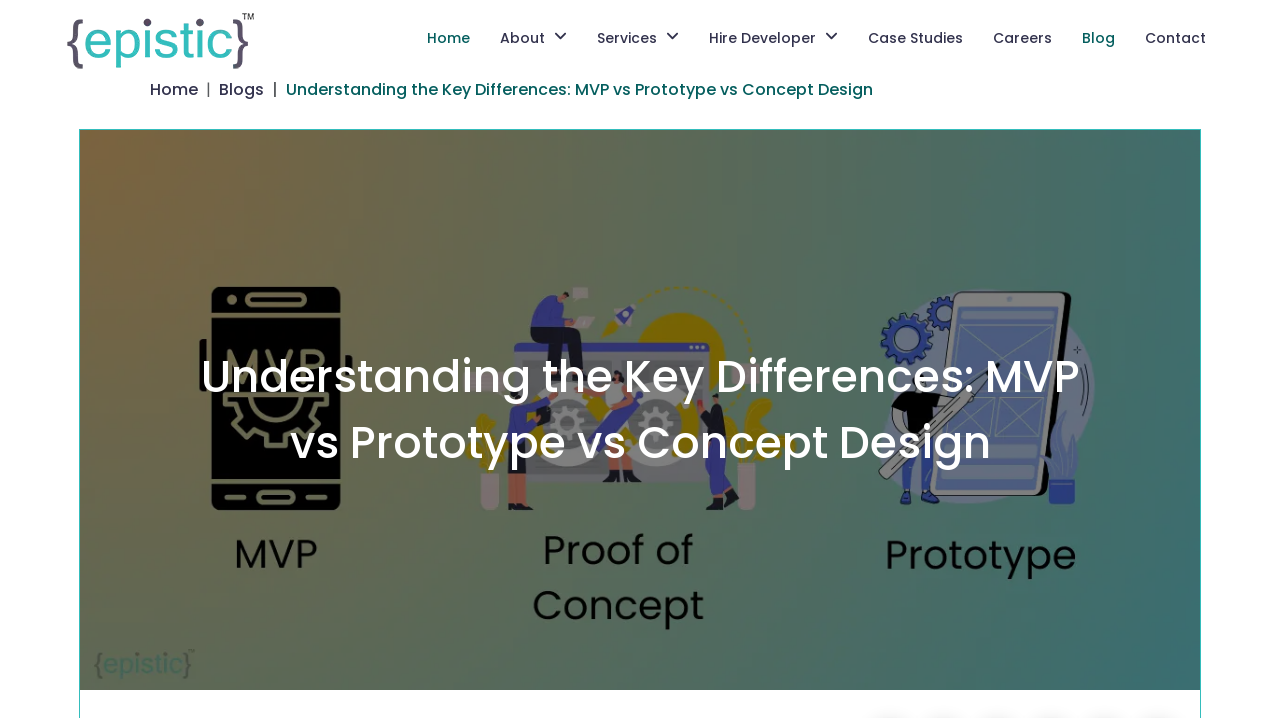Use a single word or phrase to answer the question: 
How many links are there in the breadcrumb navigation?

3